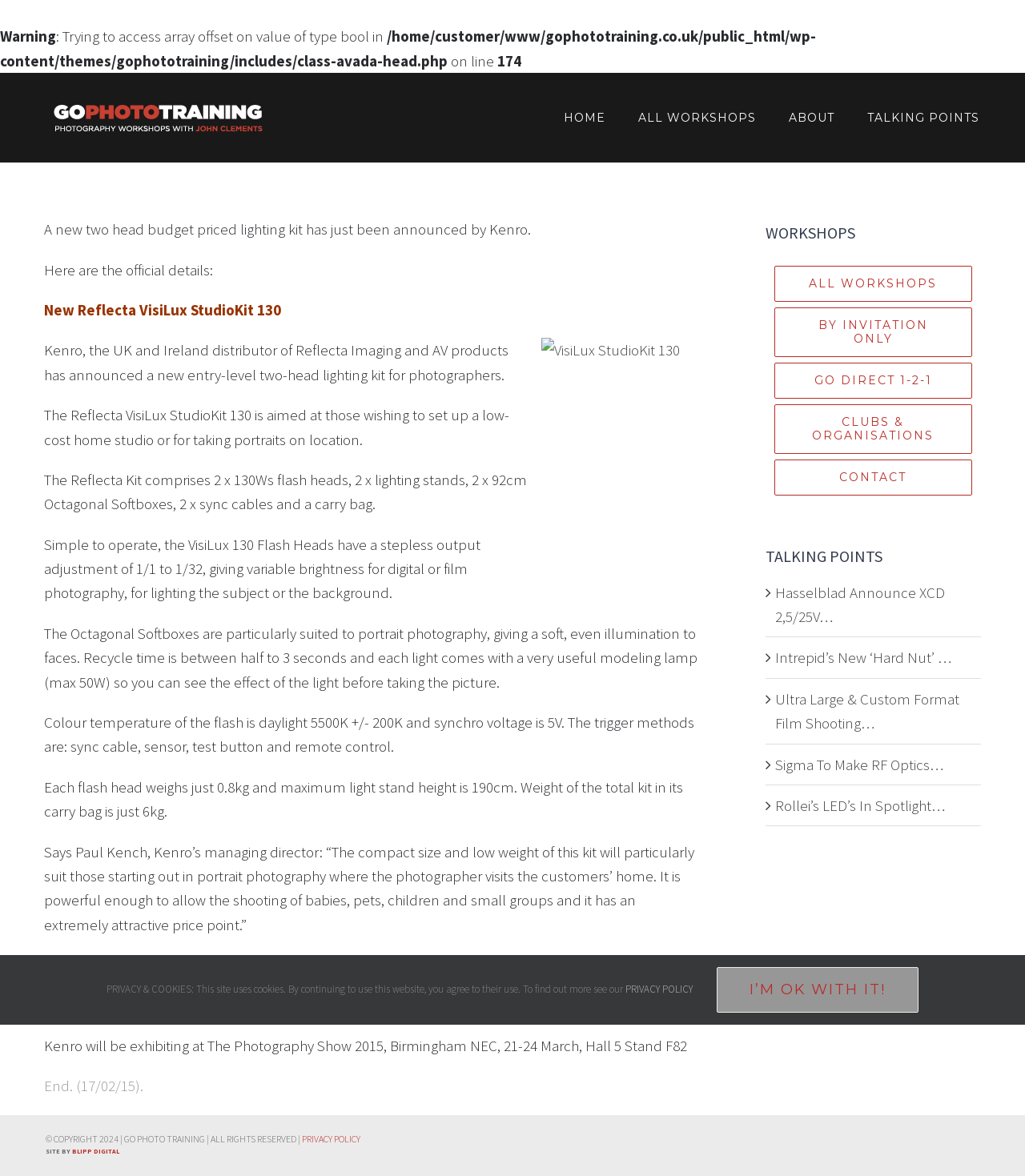Carefully observe the image and respond to the question with a detailed answer:
What is the maximum height of the light stand in the Reflecta VisiLux StudioKit 130?

The question can be answered by reading the article content, specifically the sentence 'Maximum light stand height is 190cm.' which indicates that the maximum height of the light stand in the Reflecta VisiLux StudioKit 130 is 190cm.